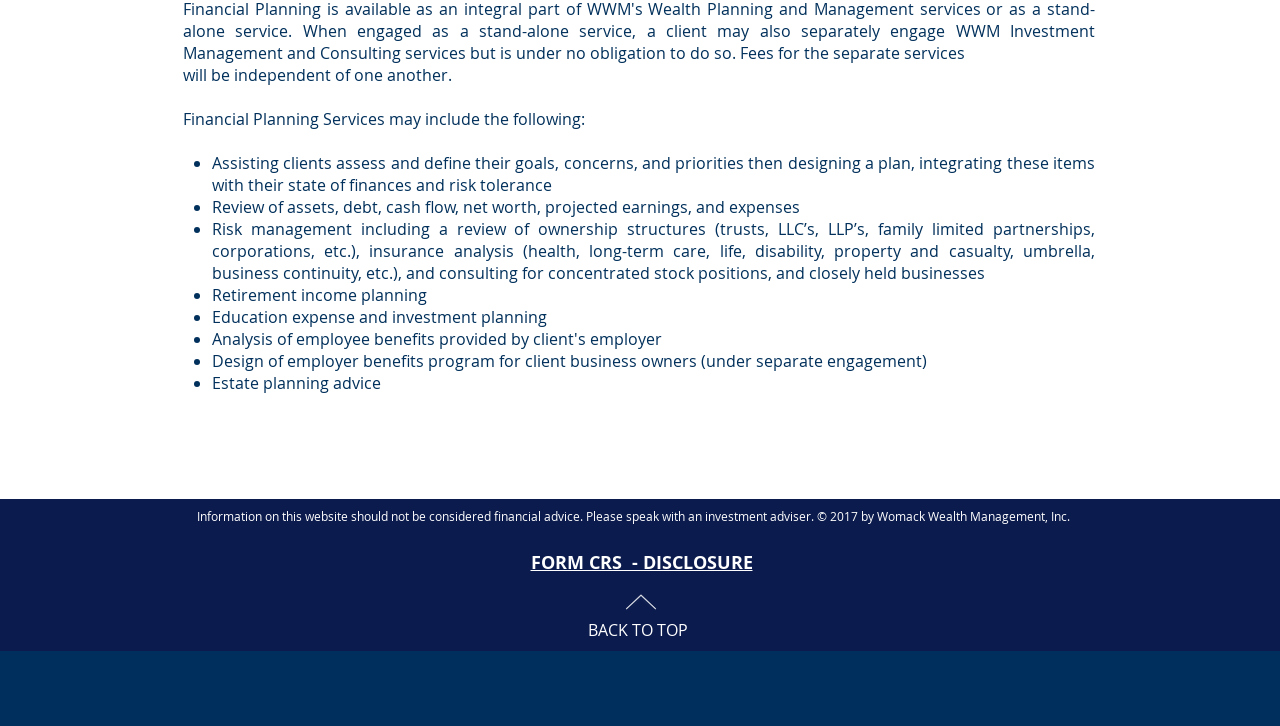Find the bounding box coordinates for the UI element whose description is: "Sixth Form". The coordinates should be four float numbers between 0 and 1, in the format [left, top, right, bottom].

None